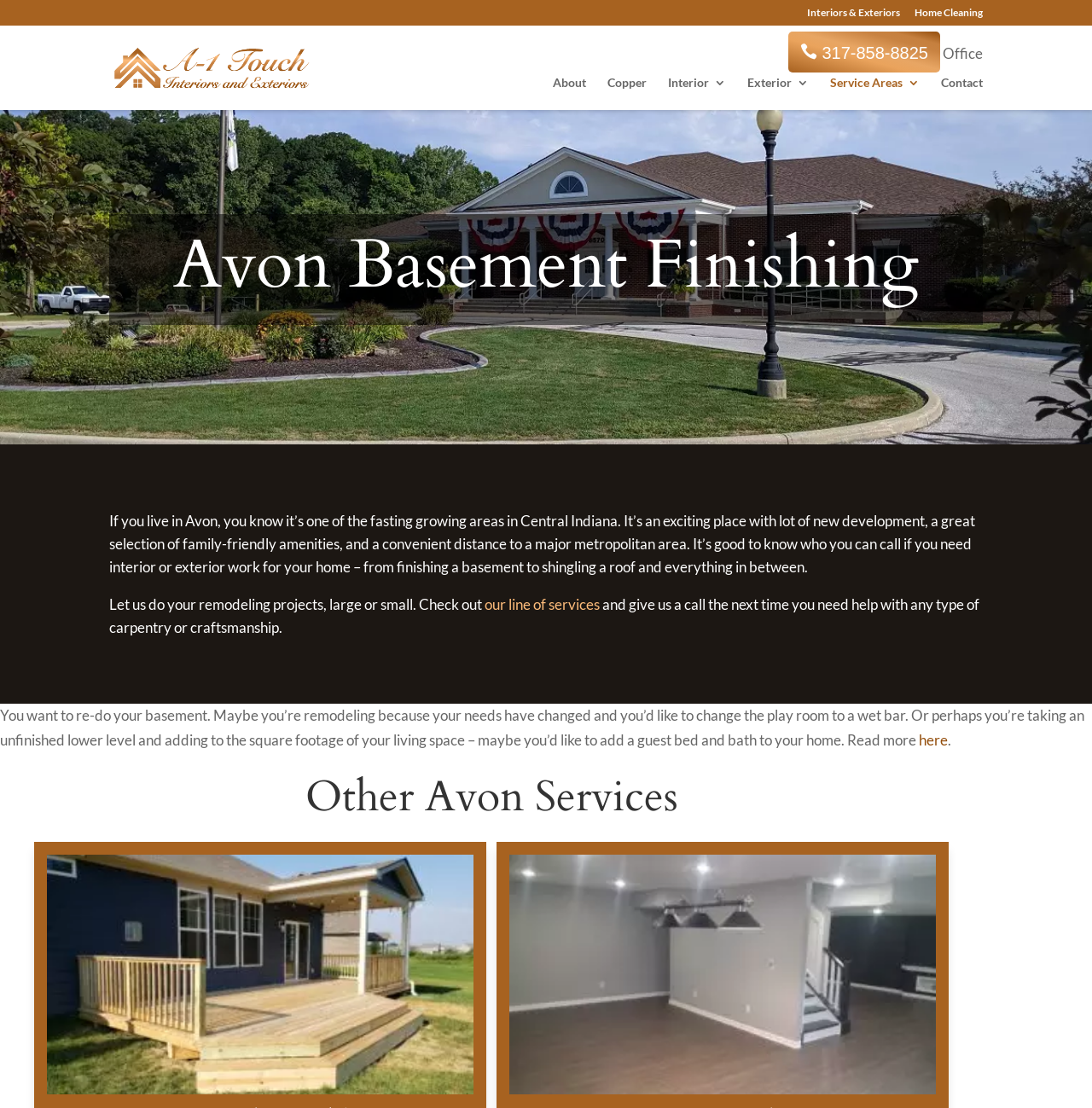What is the phone number?
Look at the image and respond with a one-word or short-phrase answer.

317-858-8825